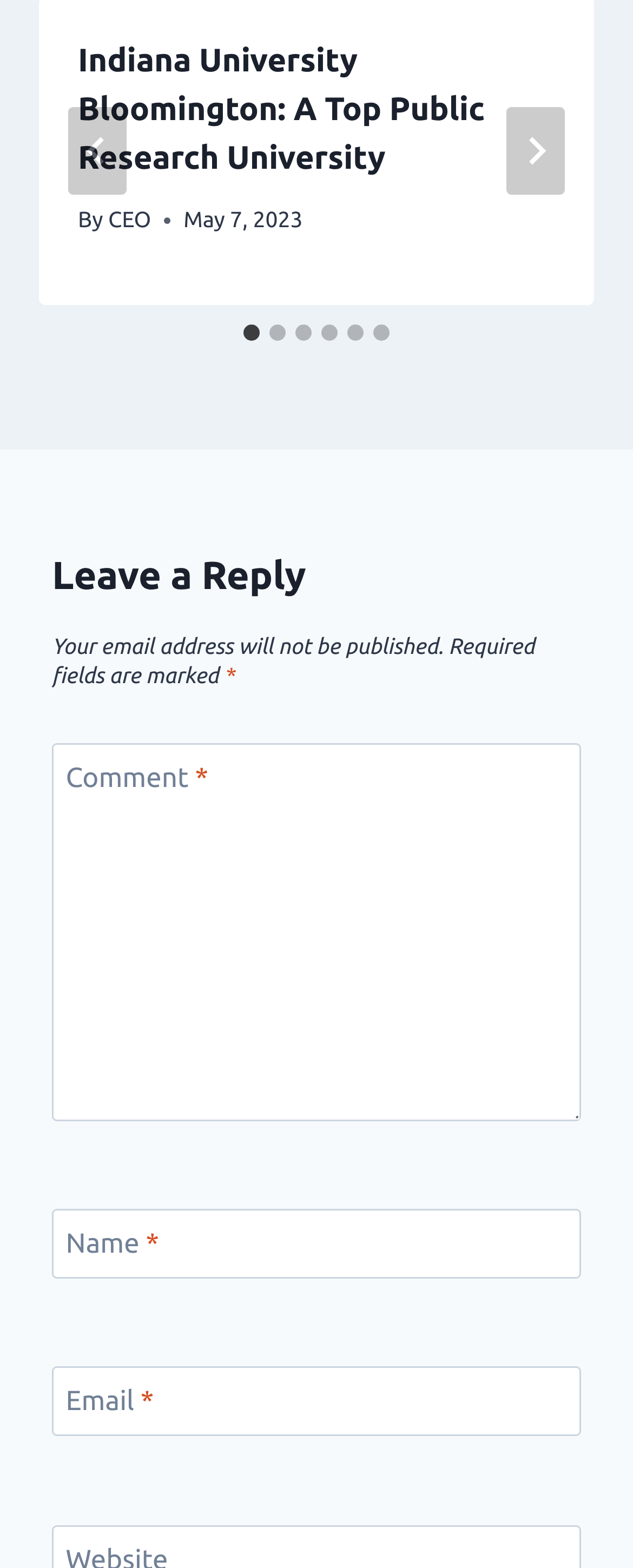Identify the bounding box coordinates of the part that should be clicked to carry out this instruction: "Click the 'Go to last slide' button".

[0.108, 0.068, 0.2, 0.124]